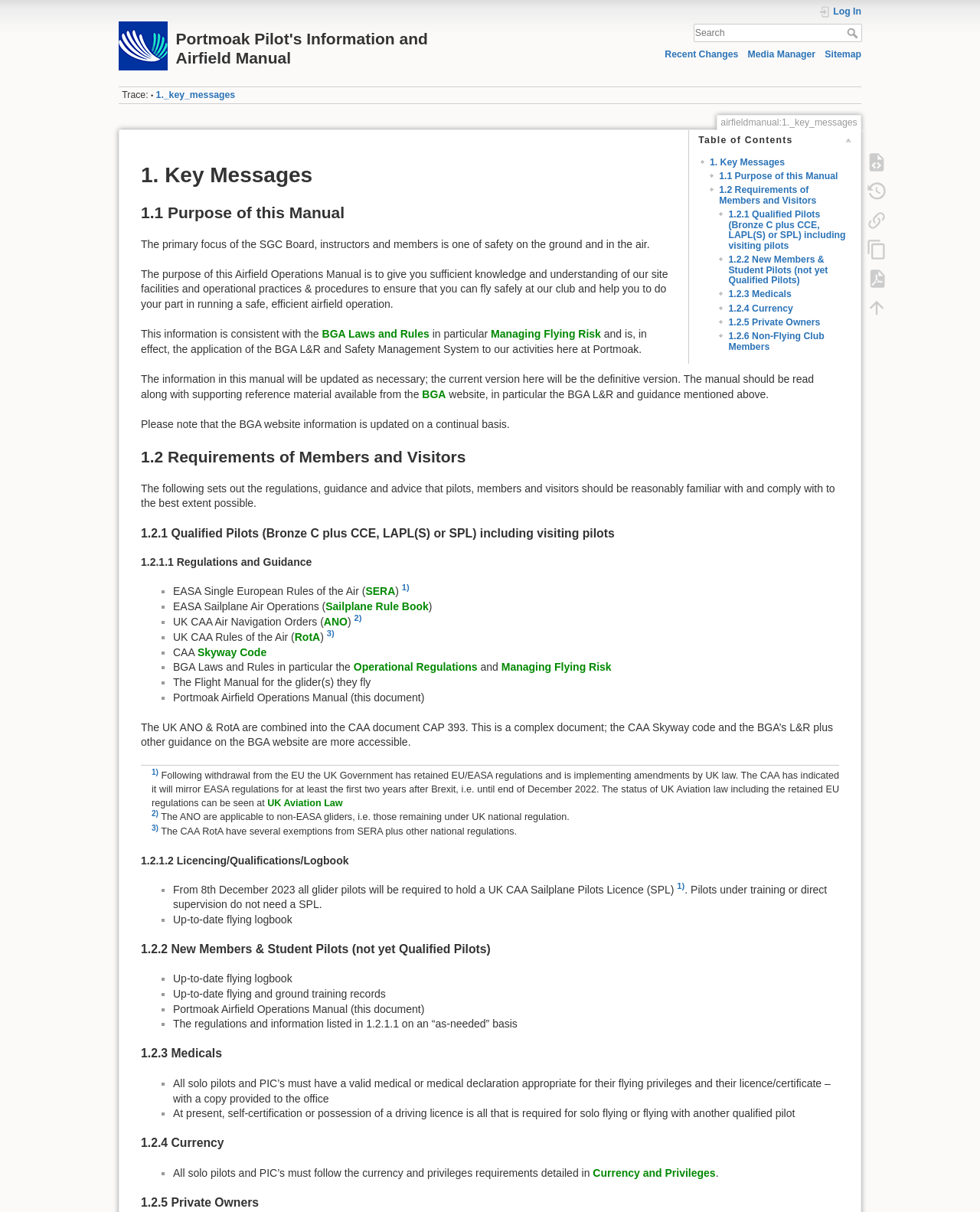What is the purpose of this Airfield Operations Manual?
Please provide a single word or phrase answer based on the image.

To ensure safe flying at the club